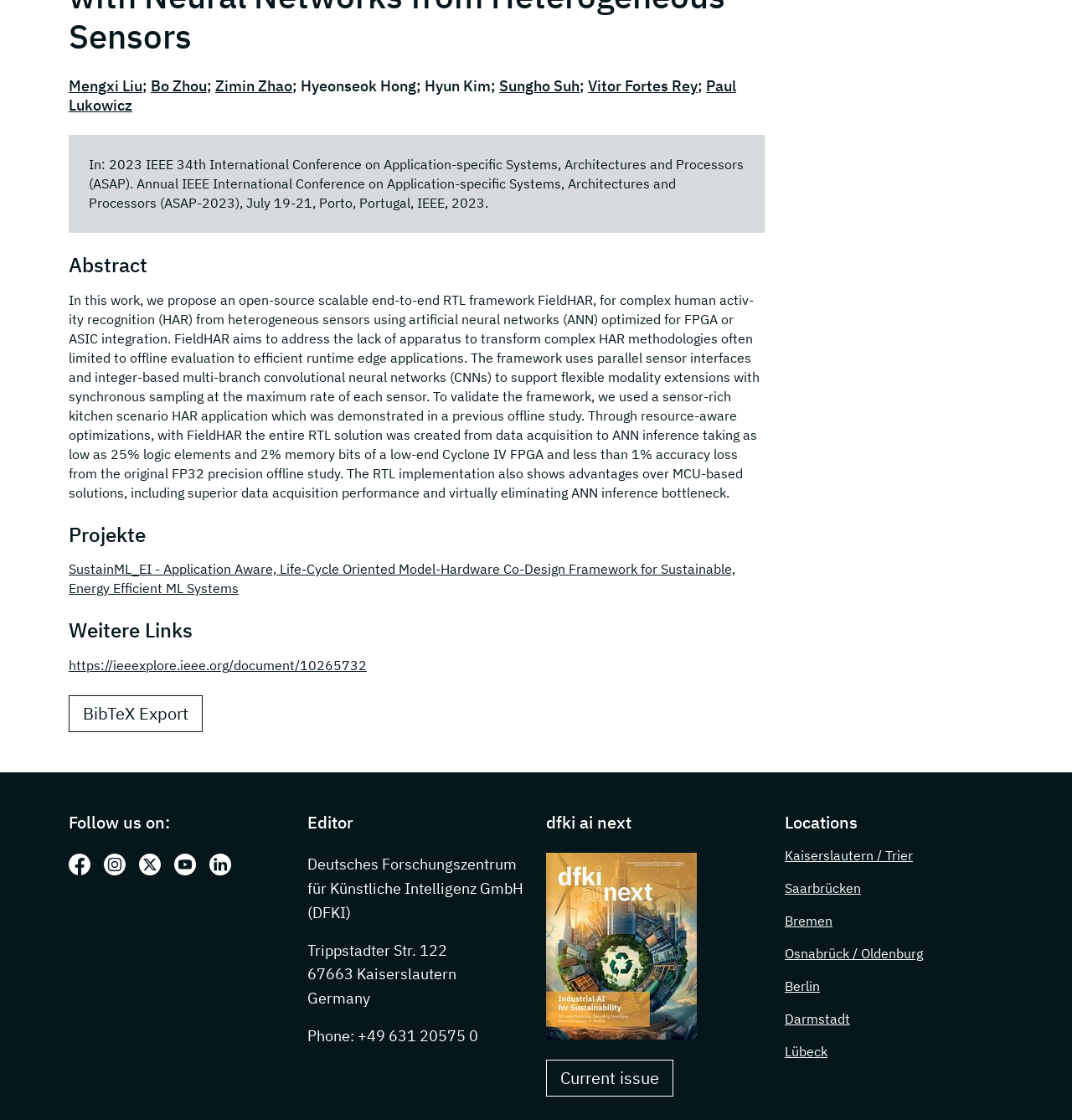Identify the bounding box for the described UI element. Provide the coordinates in (top-left x, top-left y, bottom-right x, bottom-right y) format with values ranging from 0 to 1: About Microsoft

None